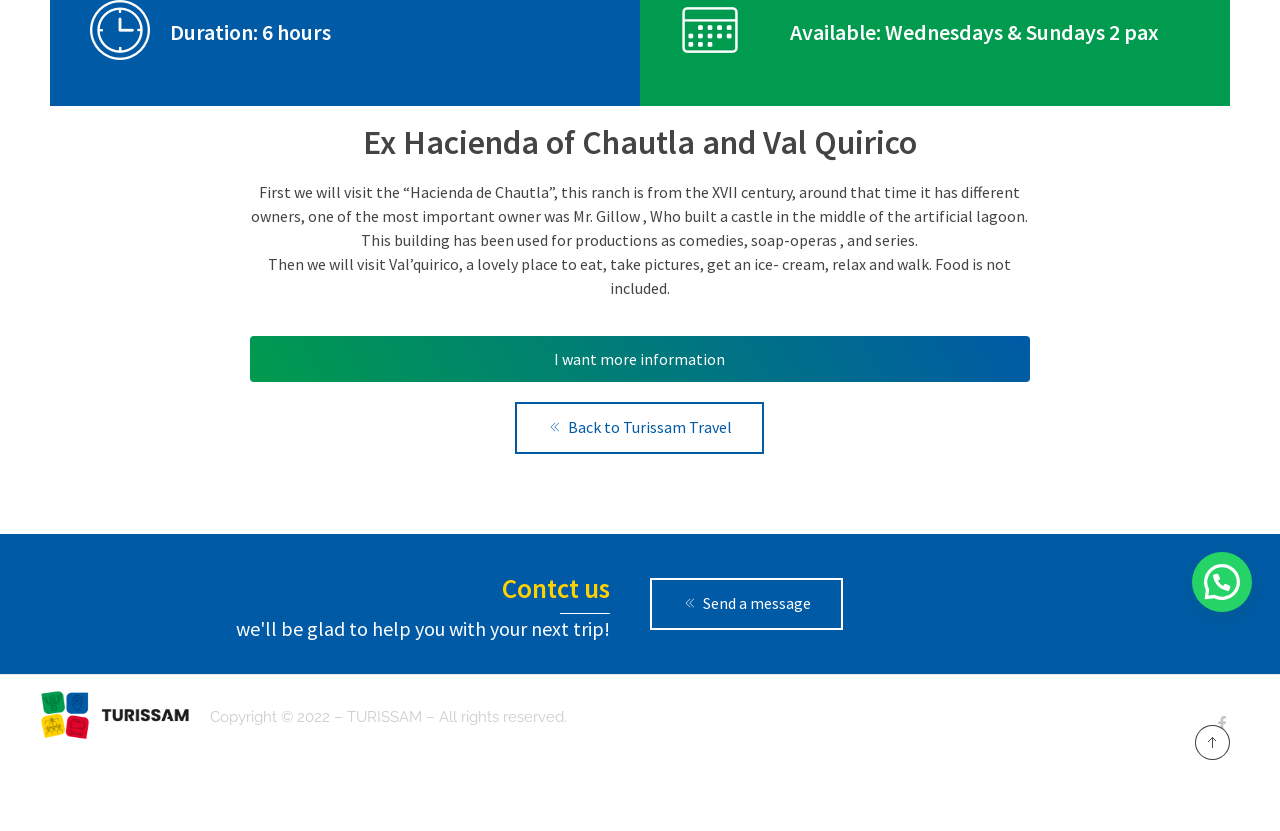Using the provided element description "I want more information", determine the bounding box coordinates of the UI element.

[0.195, 0.404, 0.805, 0.46]